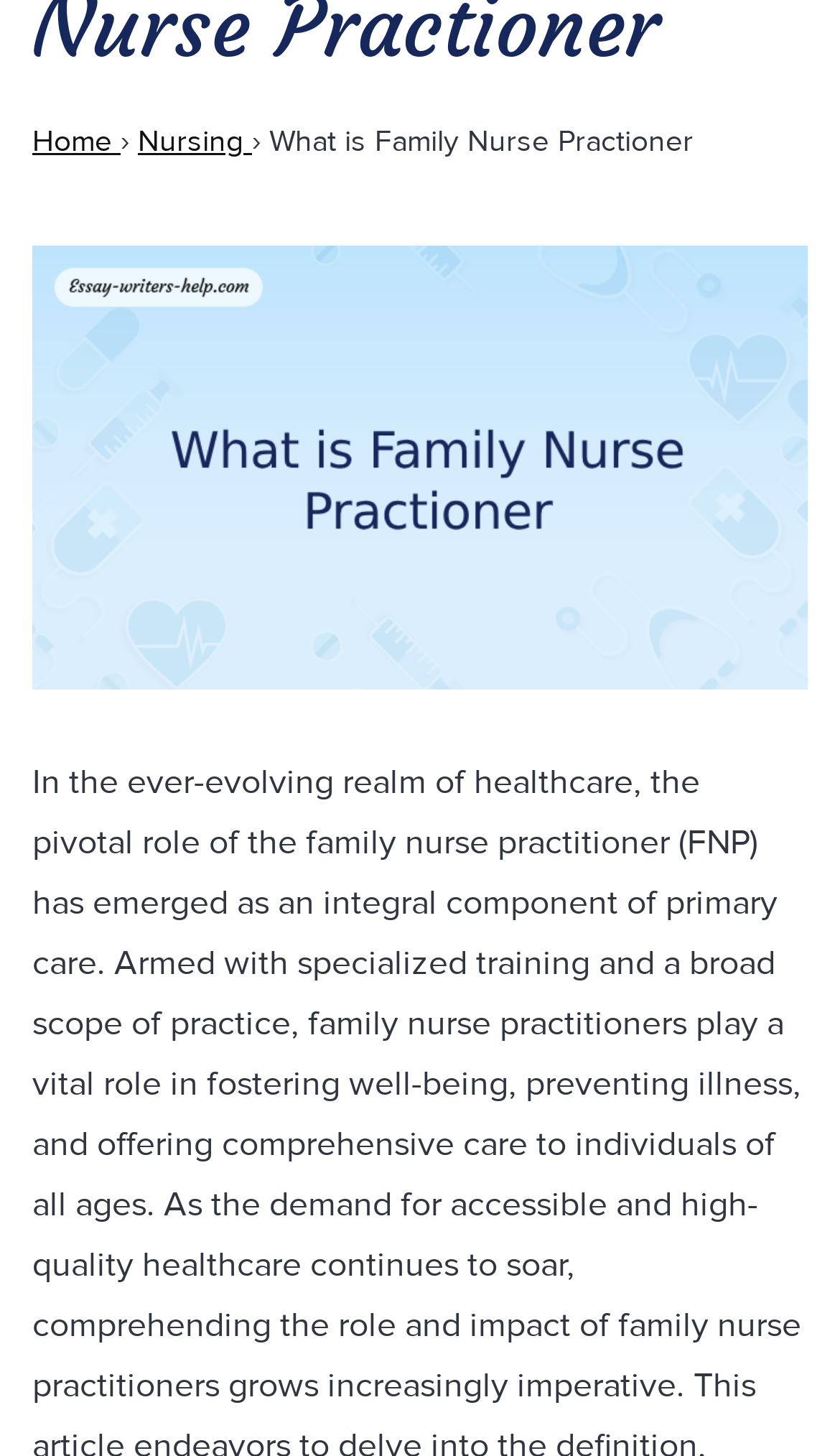For the element described, predict the bounding box coordinates as (top-left x, top-left y, bottom-right x, bottom-right y). All values should be between 0 and 1. Element description: Nursing

[0.164, 0.084, 0.3, 0.11]